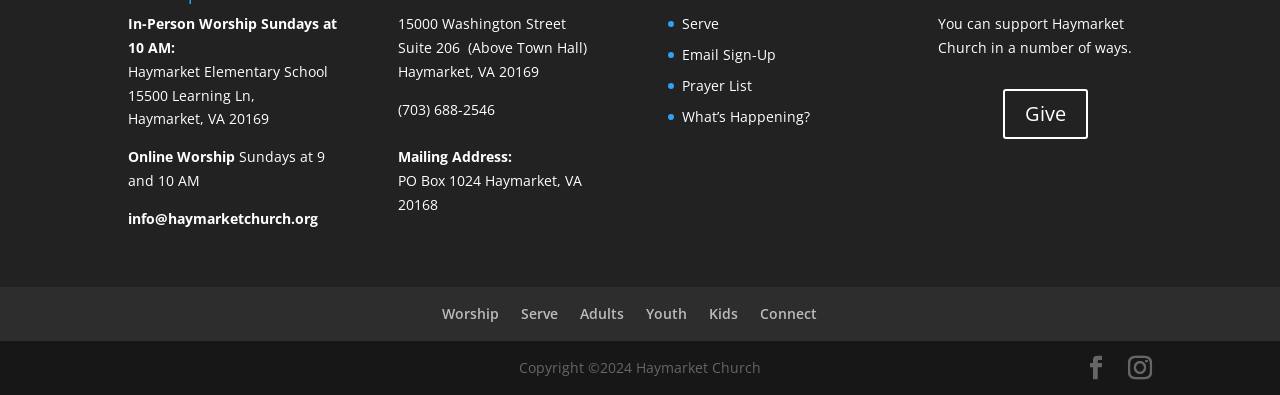From the webpage screenshot, predict the bounding box coordinates (top-left x, top-left y, bottom-right x, bottom-right y) for the UI element described here: Instagram

[0.881, 0.9, 0.9, 0.963]